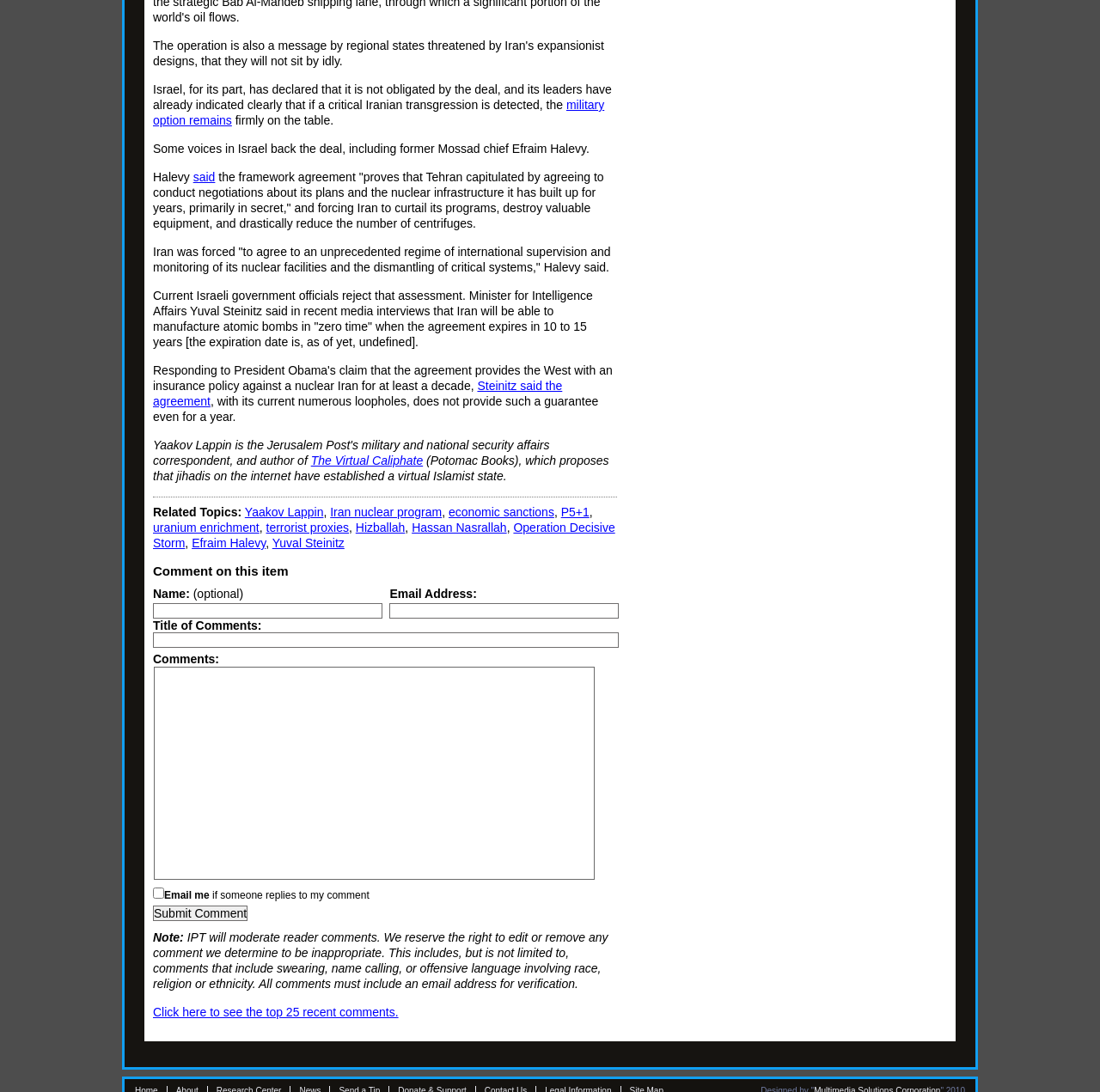Specify the bounding box coordinates of the area that needs to be clicked to achieve the following instruction: "Click the link 'Click here to see the top 25 recent comments.'".

[0.139, 0.921, 0.362, 0.933]